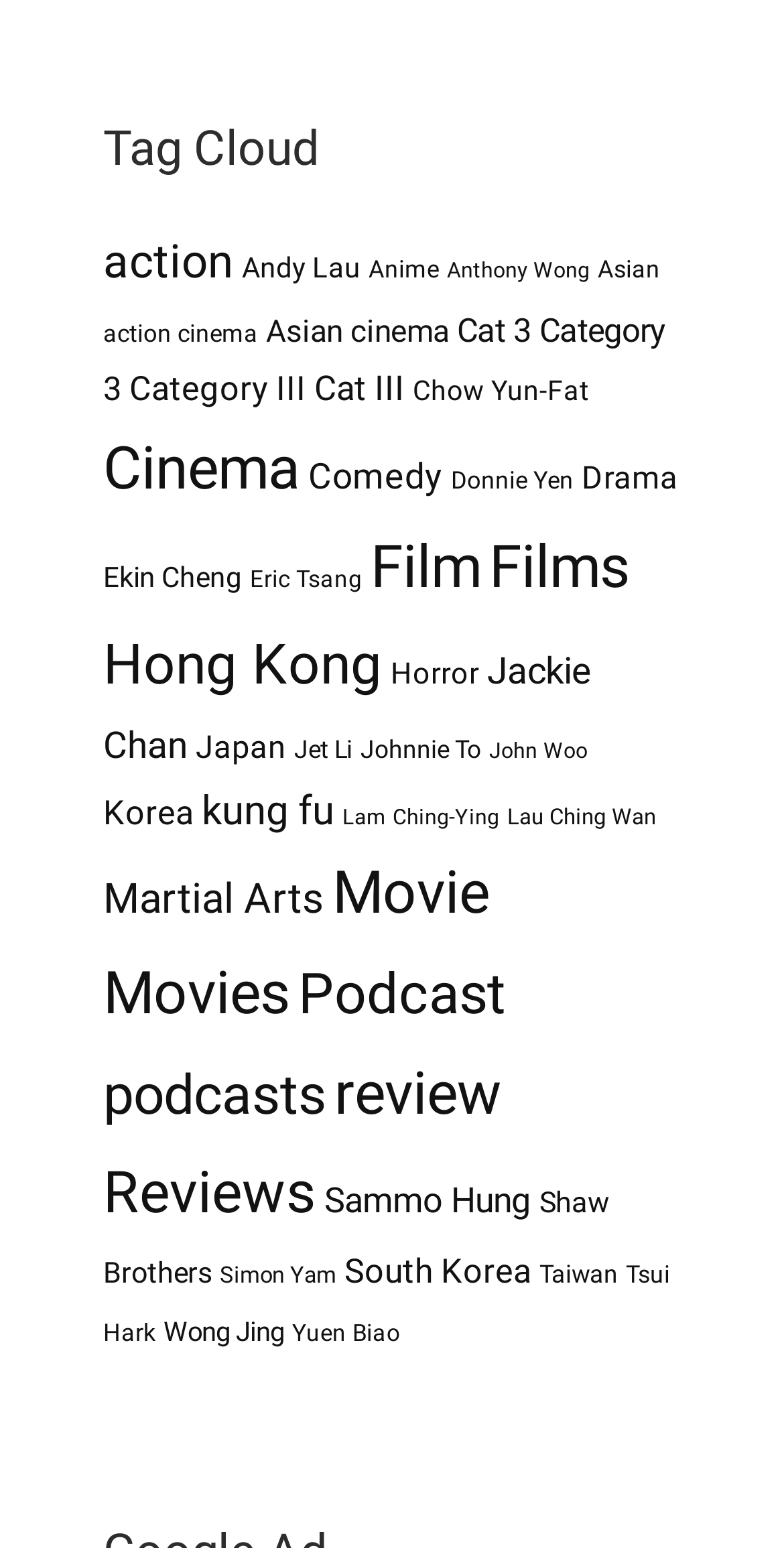Based on the image, give a detailed response to the question: What is the category with the most items?

I compared the number of items in each category by looking at the links with the category names and the number of items in parentheses. The category with the most items is 'Movie' with 423 items.